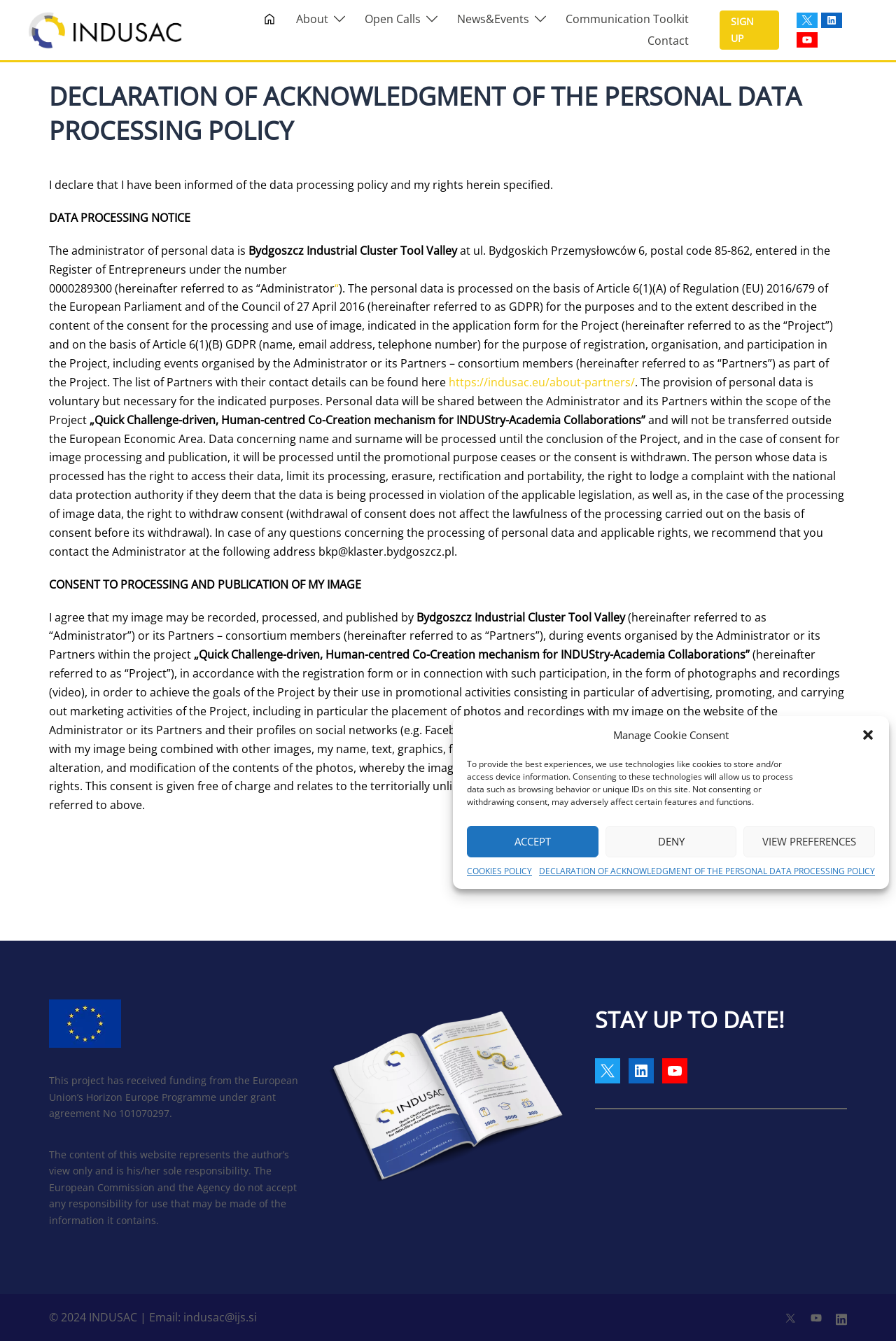Convey a detailed summary of the webpage, mentioning all key elements.

This webpage is about the Declaration of Acknowledgment of the Personal Data Processing Policy for INDUSAC. At the top, there is a dialog box for managing cookie consent, which includes buttons to accept, deny, or view preferences, as well as links to the cookies policy and the declaration of acknowledgment. 

Below the dialog box, there is a header section with a logo and a navigation menu that includes links to "About", "Open Calls", "News&Events", "Communication Toolkit", and "Contact". 

The main content of the webpage is divided into two sections. The first section is a declaration of acknowledgment, which includes a heading, several paragraphs of text, and a link to a webpage about partners. The text explains the data processing policy, including the purposes and scope of data processing, the rights of the data subject, and the contact information of the administrator.

The second section is a consent form for processing and publishing images, which includes a heading, several paragraphs of text, and a statement of consent. The text explains the purposes and scope of image processing and publication, and the rights of the data subject.

At the bottom of the webpage, there are several complementary sections, including a section with a figure, a section with a statement about funding from the European Union's Horizon Europe Programme, a section with a disclaimer about the content of the website, and a section with links to social media profiles. There is also a footer section with copyright information and links to email and social media profiles.